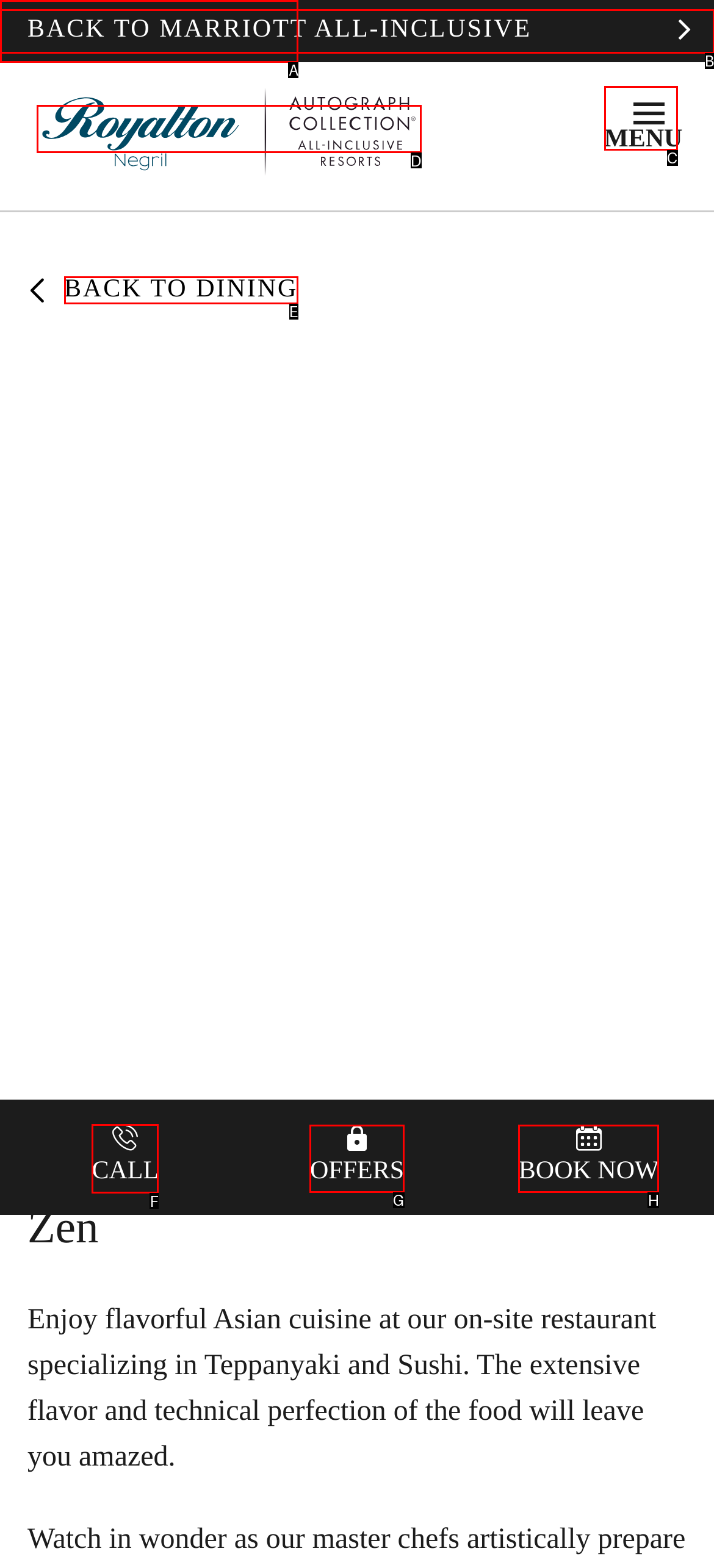Identify which lettered option completes the task: Call the restaurant. Provide the letter of the correct choice.

F